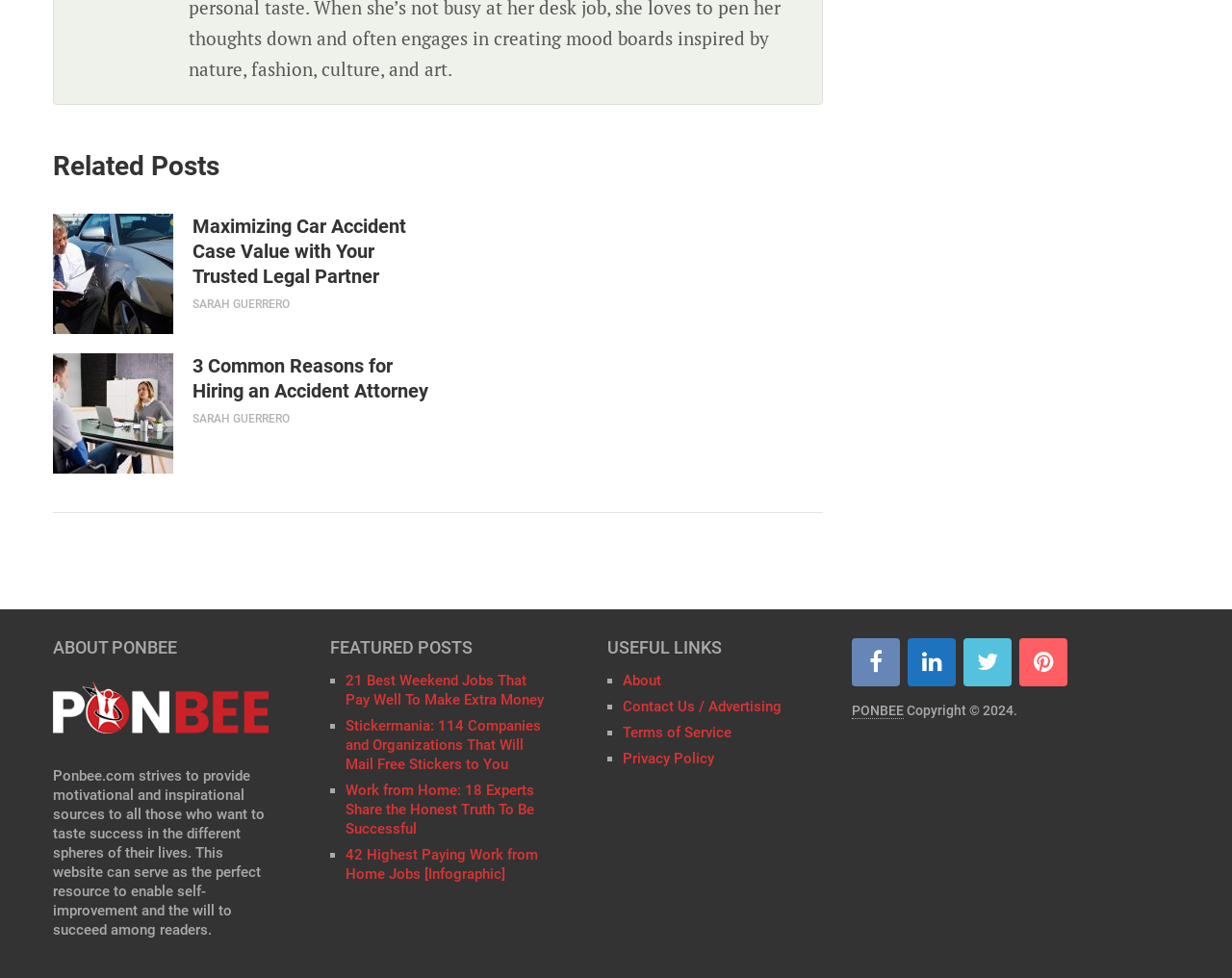What type of posts are featured on the webpage?
Look at the image and construct a detailed response to the question.

The webpage has a section titled 'FEATURED POSTS' which lists several links to articles, such as '21 Best Weekend Jobs That Pay Well To Make Extra Money' and 'Work from Home: 18 Experts Share the Honest Truth To Be Successful', indicating that the featured posts are motivational and inspirational in nature.